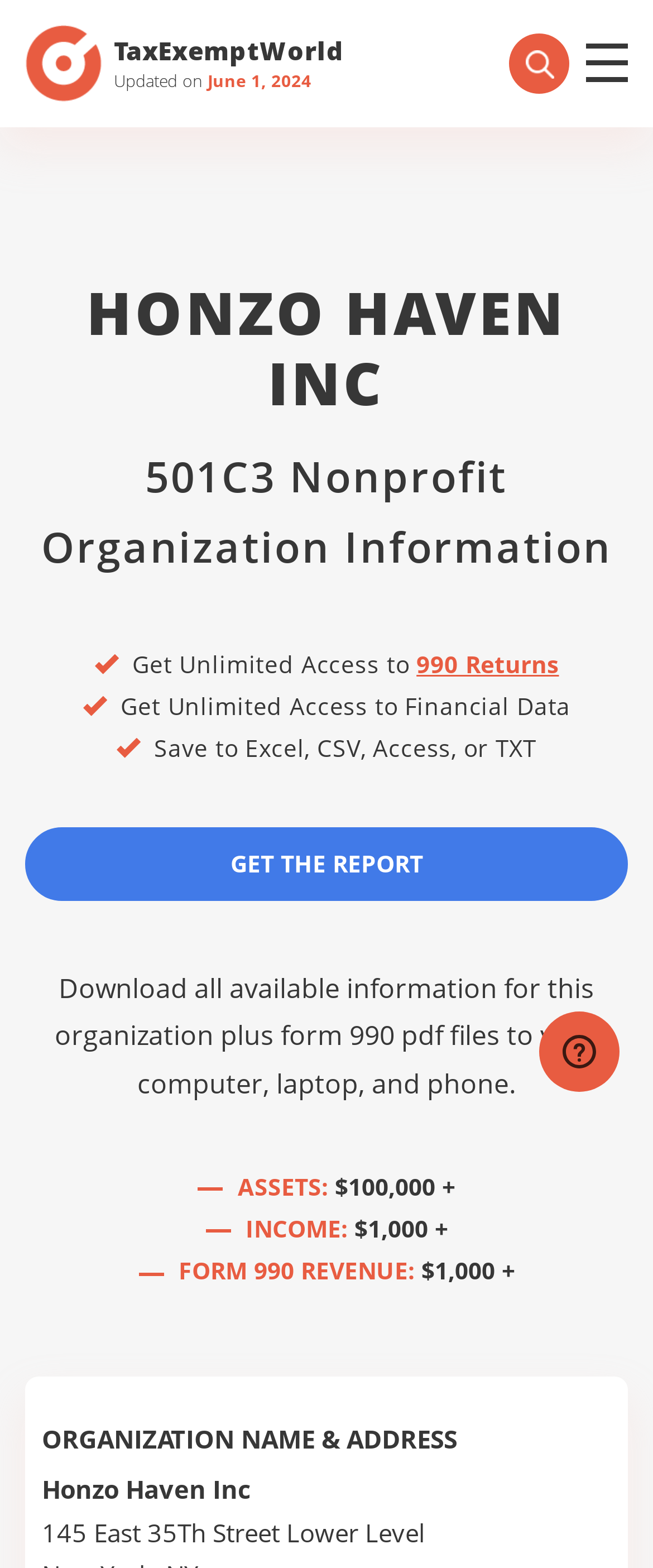Look at the image and answer the question in detail:
What is the address of the organization?

The address of the organization can be found in the 'ORGANIZATION NAME & ADDRESS' section, which is '145 East 35Th Street Lower Level'.